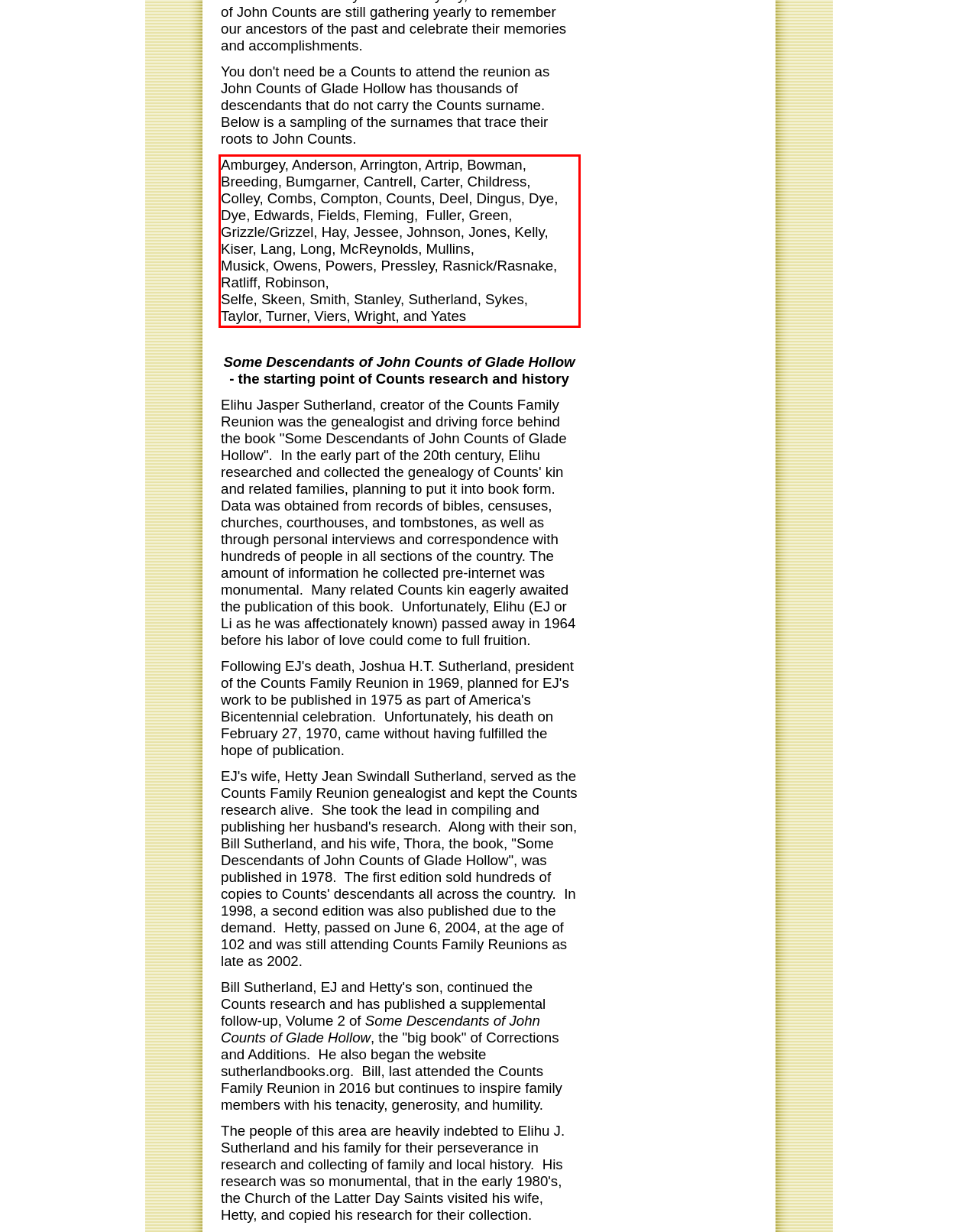Analyze the screenshot of the webpage that features a red bounding box and recognize the text content enclosed within this red bounding box.

Amburgey, Anderson, Arrington, Artrip, Bowman, Breeding, Bumgarner, Cantrell, Carter, Childress, Colley, Combs, Compton, Counts, Deel, Dingus, Dye, Dye, Edwards, Fields, Fleming, Fuller, Green, Grizzle/Grizzel, Hay, Jessee, Johnson, Jones, Kelly, Kiser, Lang, Long, McReynolds, Mullins, Musick, Owens, Powers, Pressley, Rasnick/Rasnake, Ratliff, Robinson, Selfe, Skeen, Smith, Stanley, Sutherland, Sykes, Taylor, Turner, Viers, Wright, and Yates